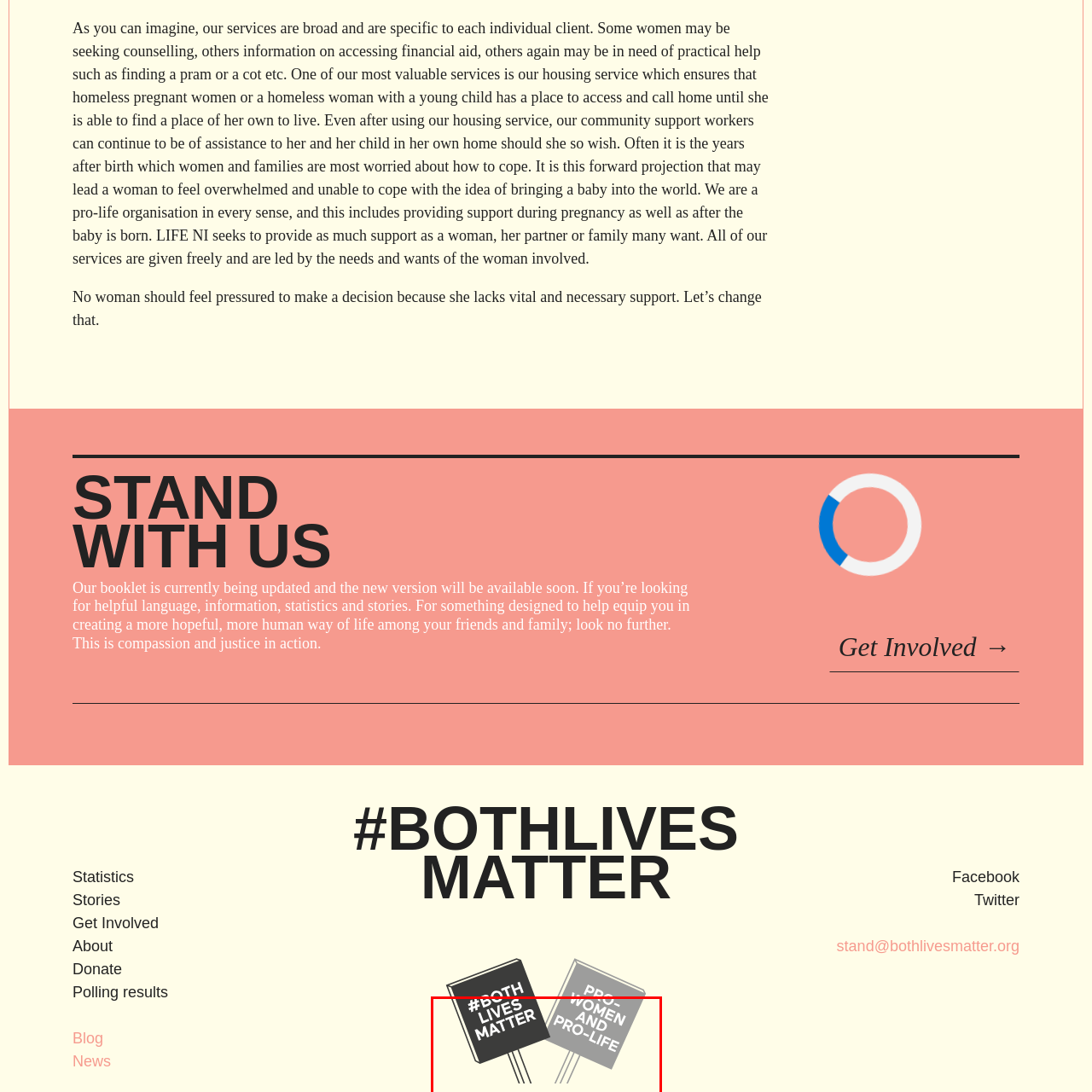View the area enclosed by the red box, What is the stance advocated by the right sign? Respond using one word or phrase.

PRO-WOMEN AND PRO-LIFE